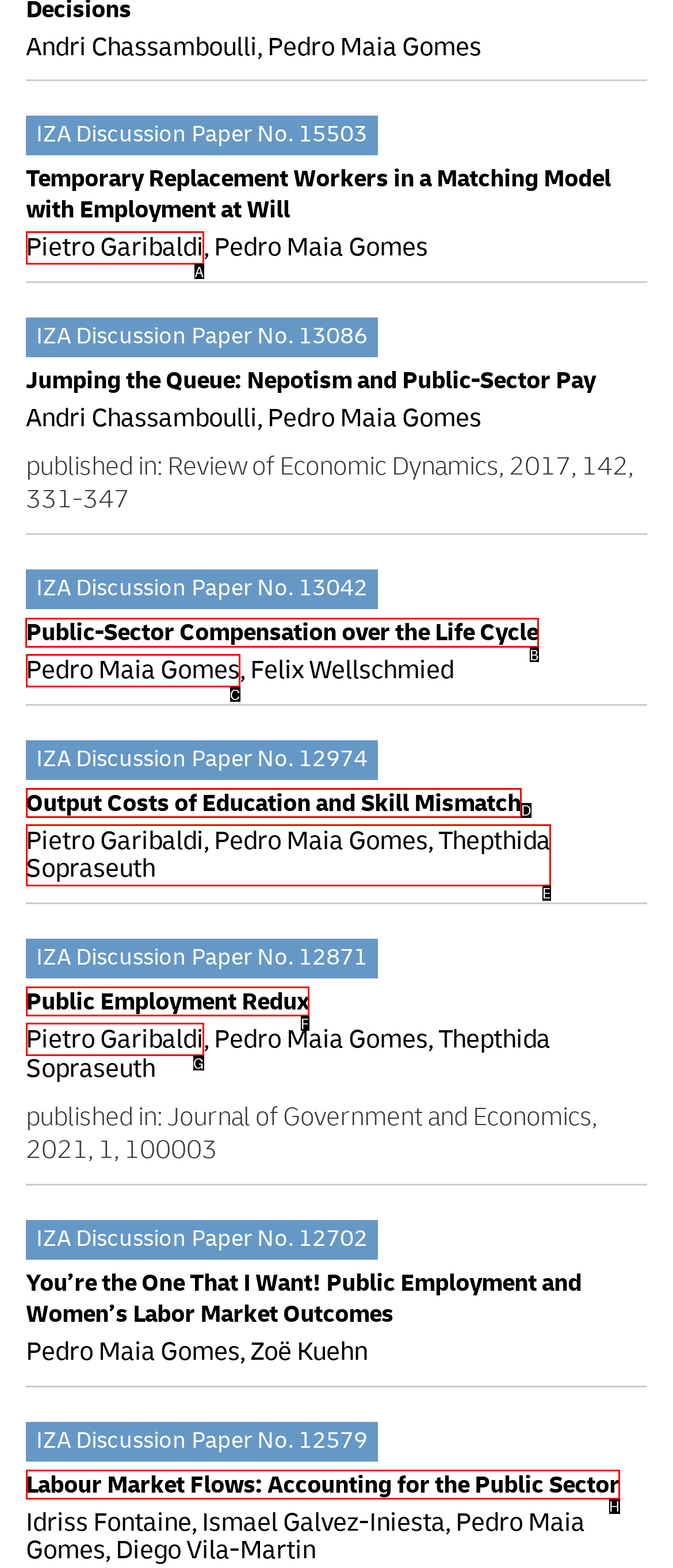Determine which HTML element I should select to execute the task: Click on the button to load more news
Reply with the corresponding option's letter from the given choices directly.

None